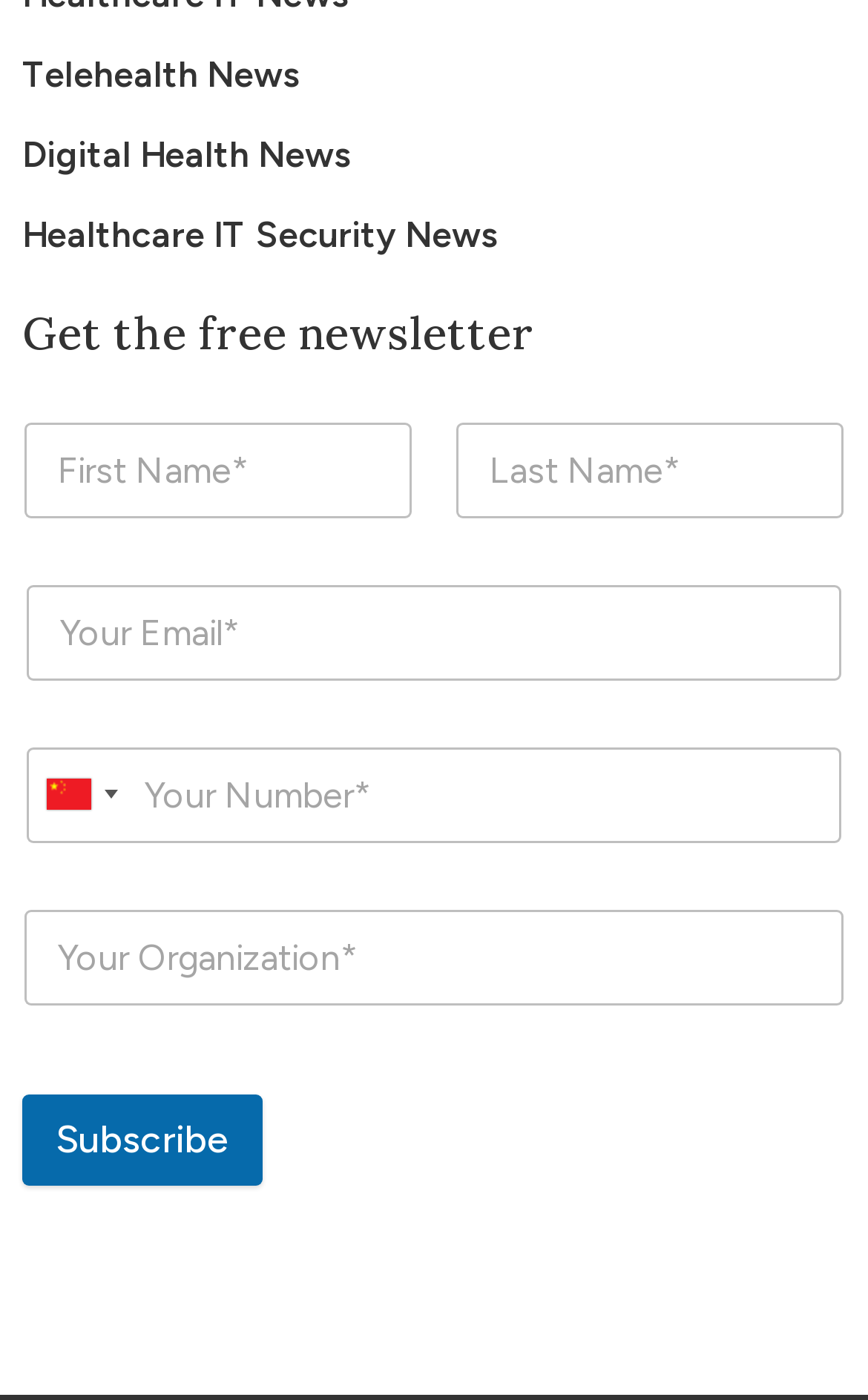Locate the bounding box coordinates of the UI element described by: "Telehealth News". The bounding box coordinates should consist of four float numbers between 0 and 1, i.e., [left, top, right, bottom].

[0.026, 0.038, 0.974, 0.071]